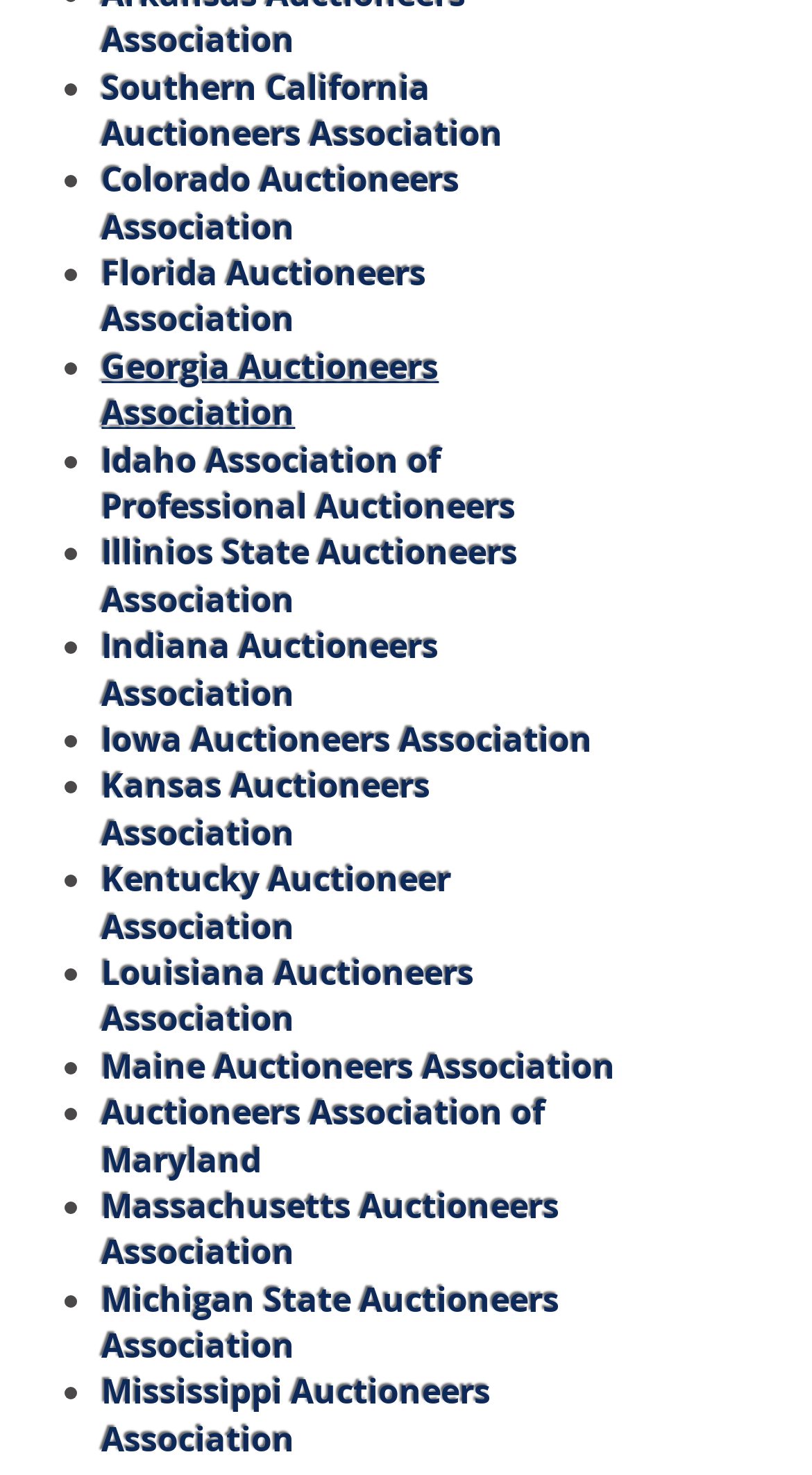Provide the bounding box coordinates of the section that needs to be clicked to accomplish the following instruction: "go to Florida Auctioneers Association."

[0.125, 0.17, 0.525, 0.232]